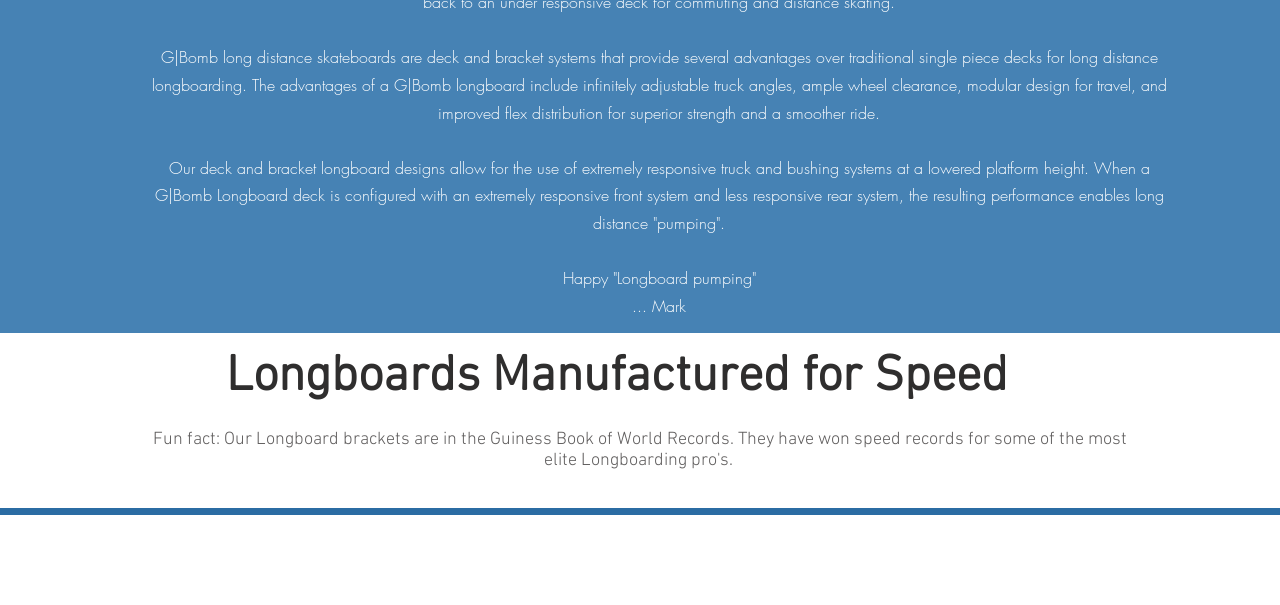What is the purpose of a G|Bomb longboard? Analyze the screenshot and reply with just one word or a short phrase.

Long distance longboarding